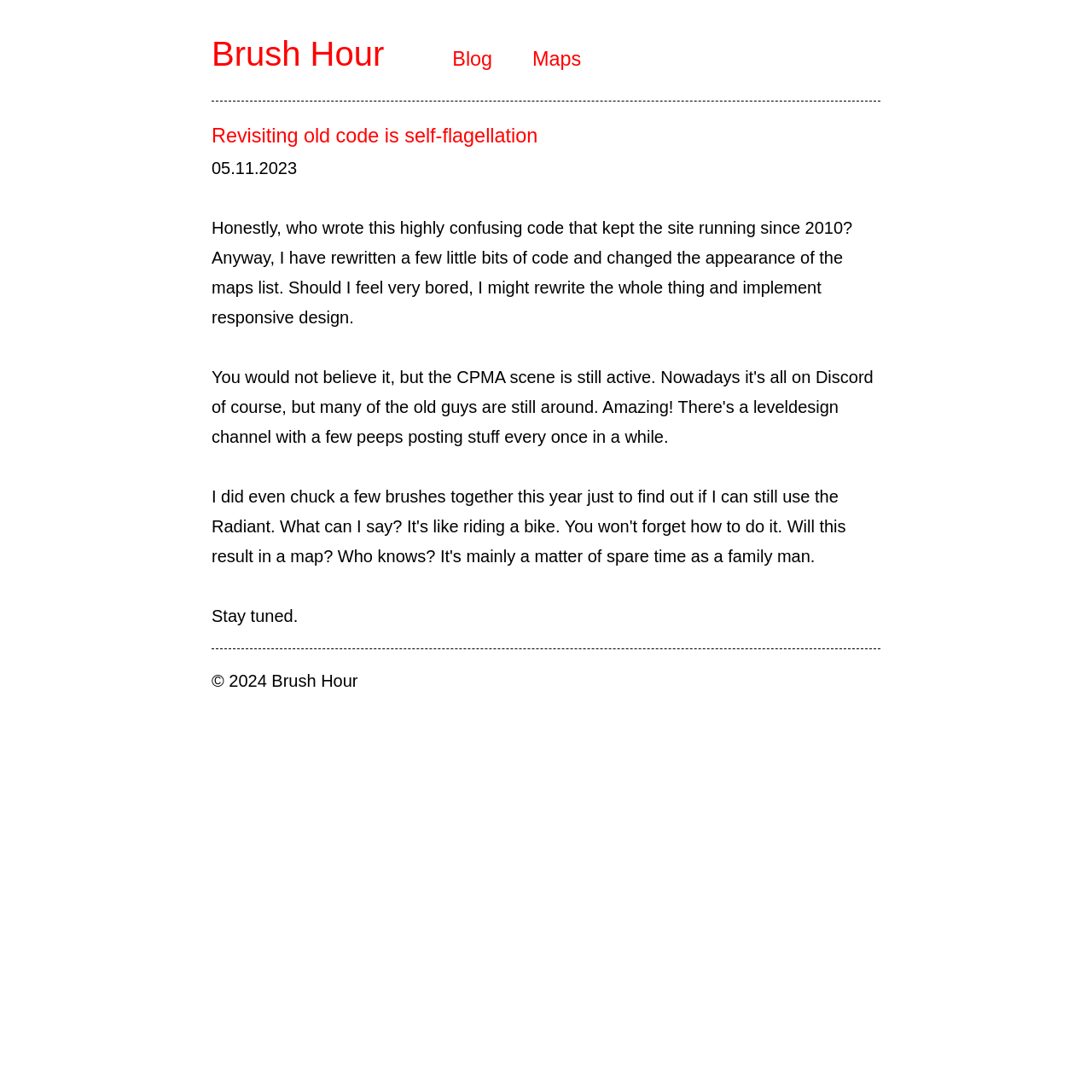Identify the bounding box for the UI element specified in this description: "Maps". The coordinates must be four float numbers between 0 and 1, formatted as [left, top, right, bottom].

[0.487, 0.044, 0.532, 0.064]